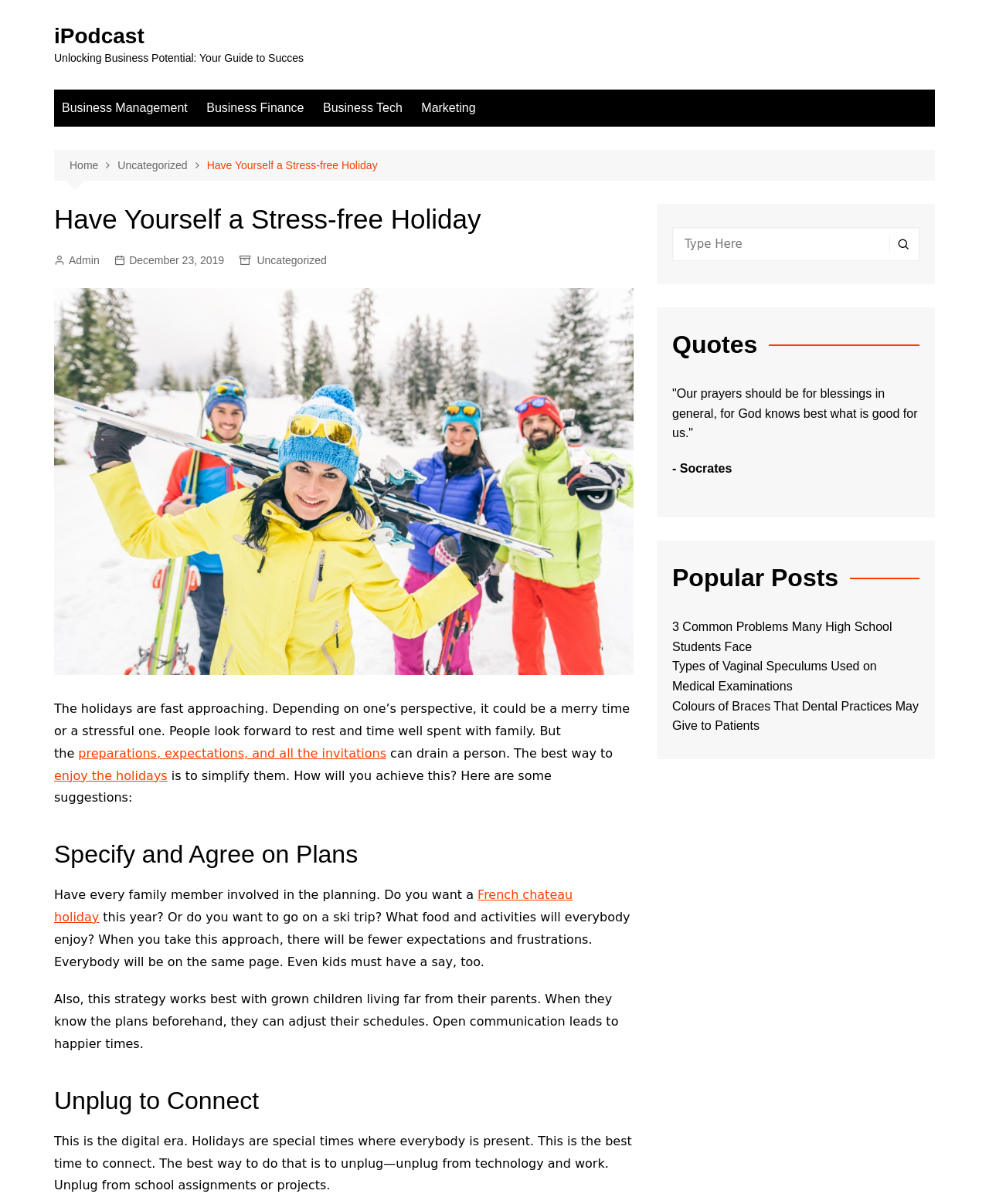Generate an in-depth caption that captures all aspects of the webpage.

This webpage is about achieving a stress-free holiday. At the top, there is a link to "iPodcast" and a title "Unlocking Business Potential: Your Guide to Success". Below this, there are four links to different categories: "Business Management", "Business Finance", "Business Tech", and "Marketing". 

To the right of these links, there is a navigation section with breadcrumbs, showing the current page "Have Yourself a Stress-free Holiday" and its parent categories "Home" and "Uncategorized". There is also a heading with the same title "Have Yourself a Stress-free Holiday" and a link to the admin page.

Below the navigation section, there is a figure with an image related to the holiday season. The main content of the page starts with a paragraph discussing the approaching holidays and how they can be either merry or stressful. The text suggests simplifying the holidays to enjoy them.

The page is then divided into sections, each with a heading. The first section is "Specify and Agree on Plans", which suggests involving every family member in the planning process to avoid expectations and frustrations. The second section is "Unplug to Connect", which emphasizes the importance of disconnecting from technology and work to connect with family and friends during the holidays.

To the right of the main content, there is a complementary section with a search box, a quotes section with a quote from Socrates, and a popular posts section with links to three articles on unrelated topics.